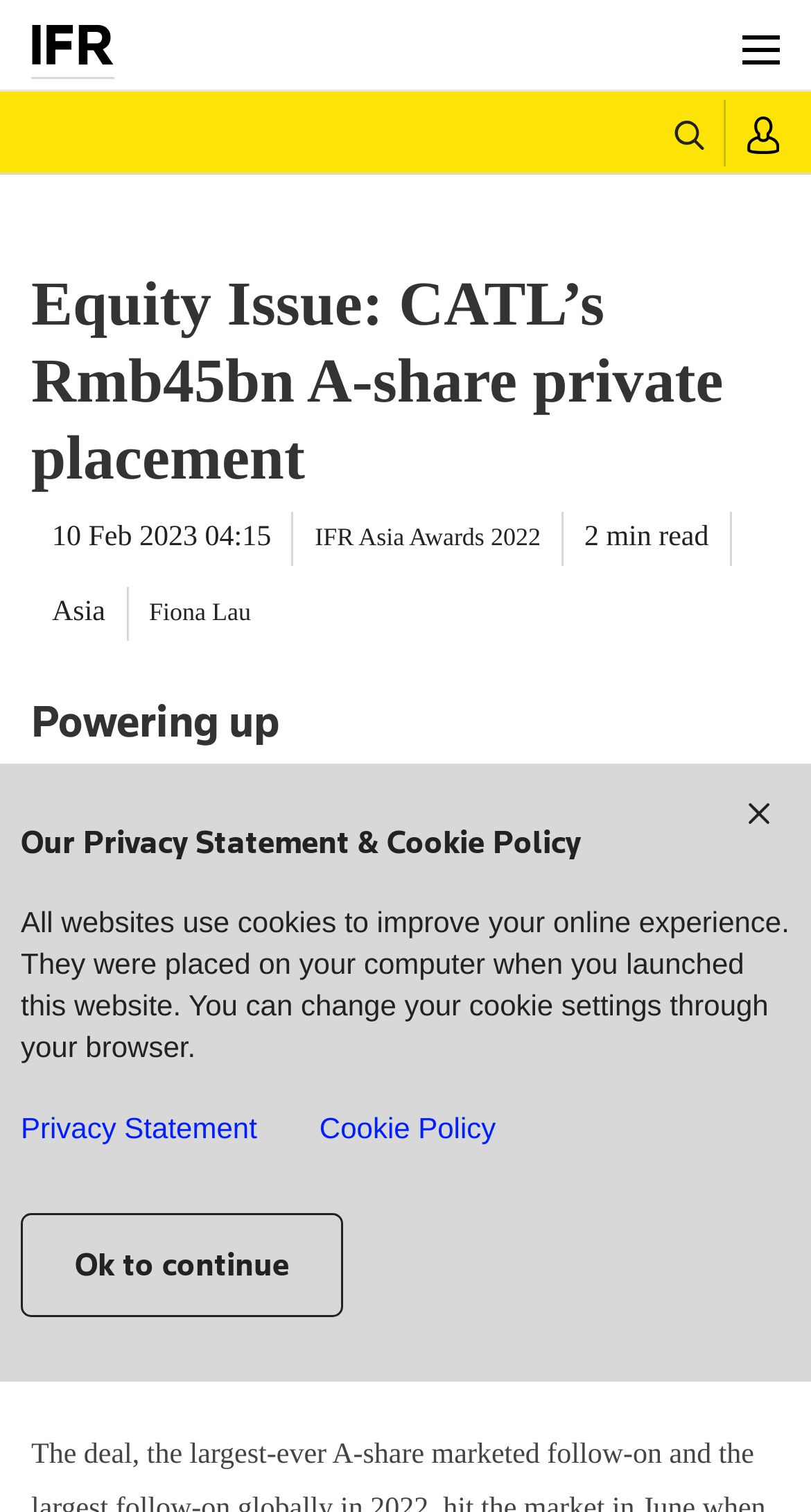Give a concise answer of one word or phrase to the question: 
What is the estimated reading time?

2 min